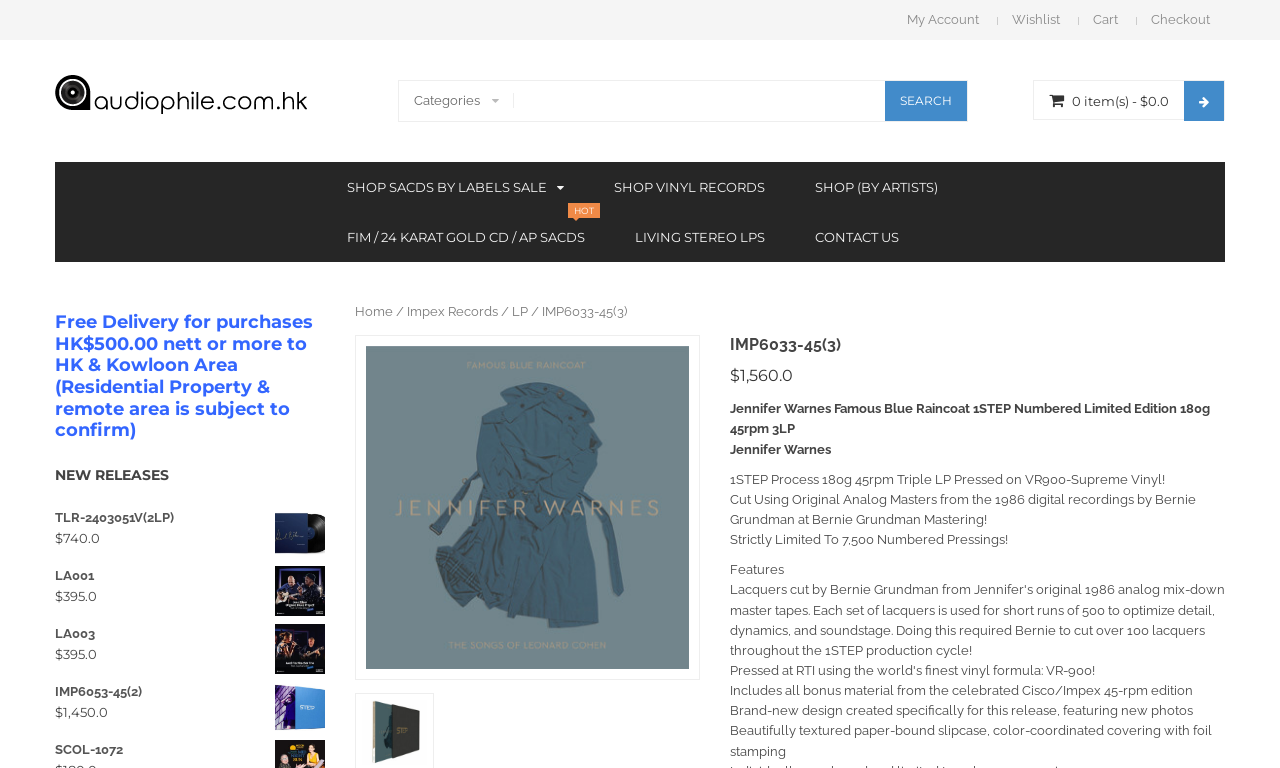Specify the bounding box coordinates of the element's region that should be clicked to achieve the following instruction: "Click on the 'Home' link in the navigation menu". The bounding box coordinates consist of four float numbers between 0 and 1, in the format [left, top, right, bottom].

None